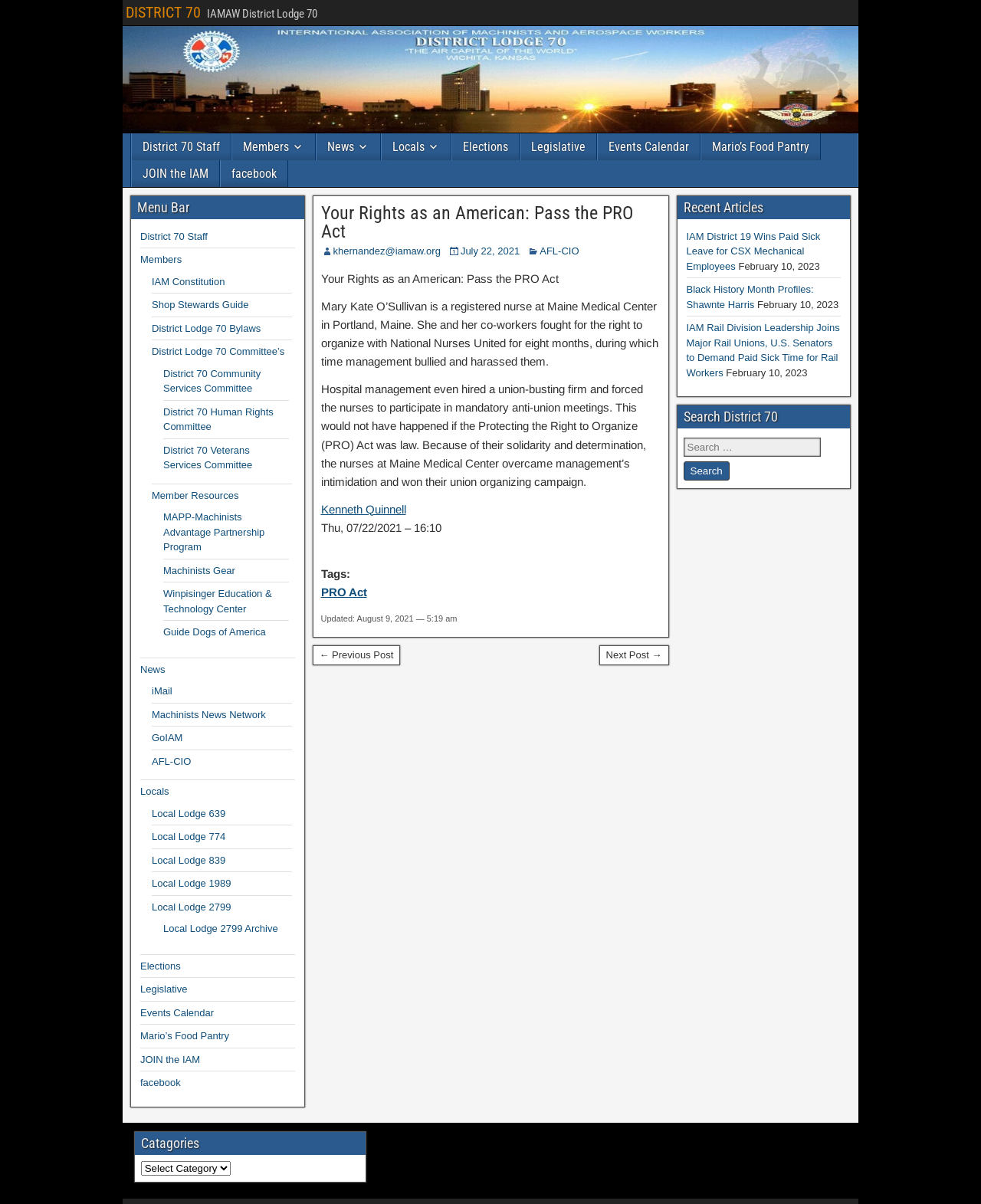Locate the bounding box coordinates of the element that should be clicked to fulfill the instruction: "Click on the 'NEWS RELEASES' link".

None